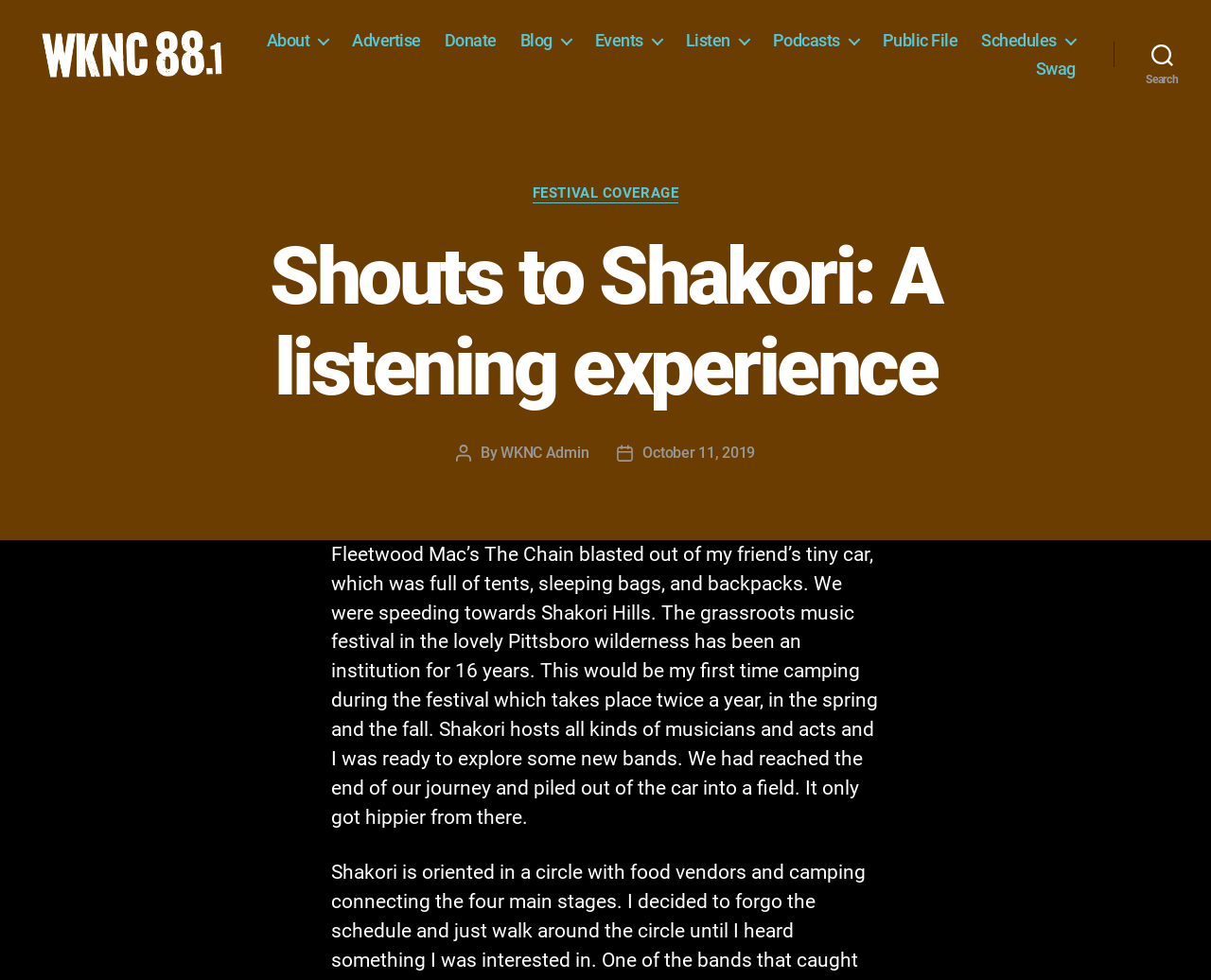Identify the bounding box coordinates for the UI element described as follows: Festival Coverage. Use the format (top-left x, top-left y, bottom-right x, bottom-right y) and ensure all values are floating point numbers between 0 and 1.

[0.44, 0.207, 0.56, 0.226]